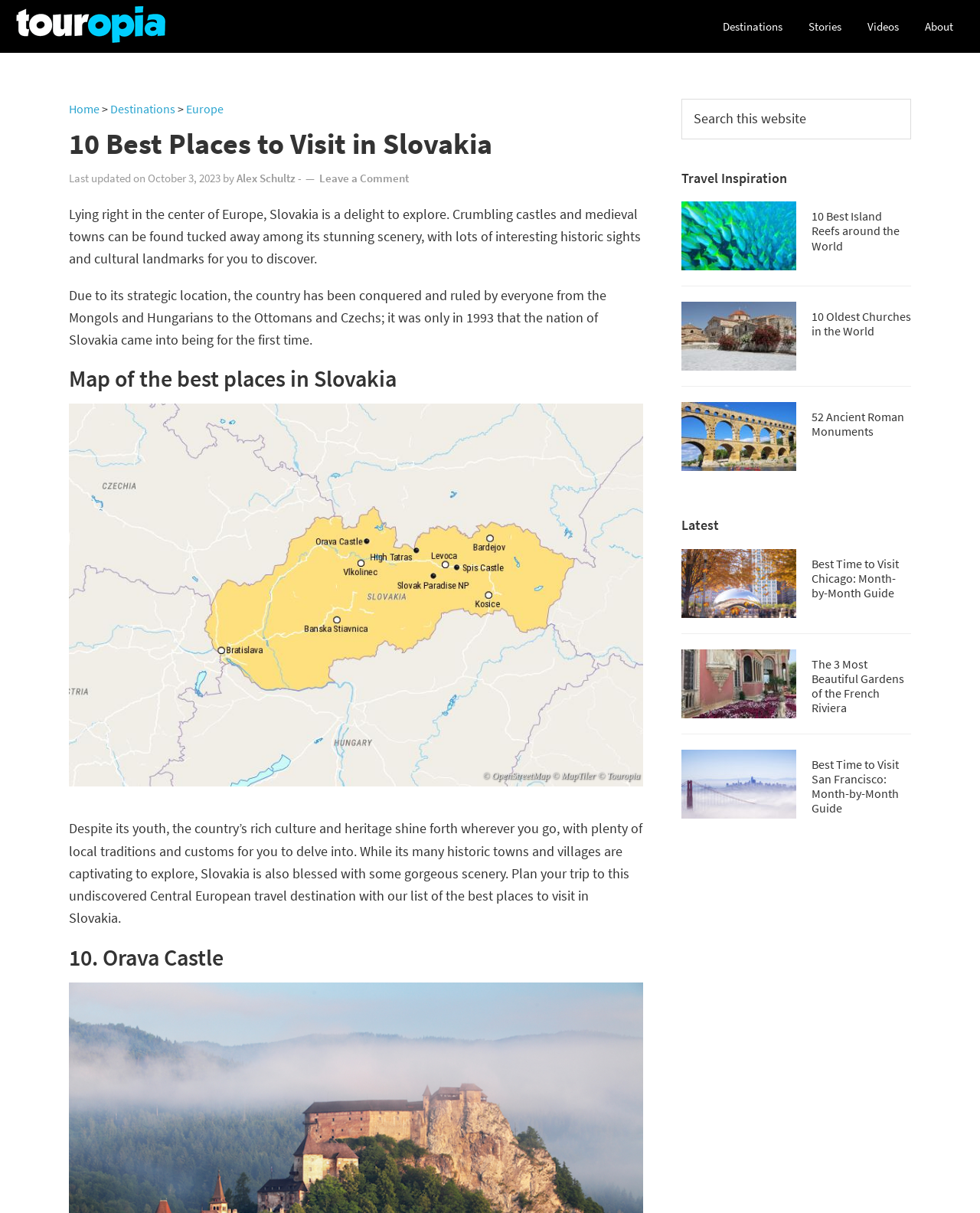Locate the bounding box coordinates of the region to be clicked to comply with the following instruction: "Zoom in the map". The coordinates must be four float numbers between 0 and 1, in the form [left, top, right, bottom].

[0.07, 0.333, 0.656, 0.649]